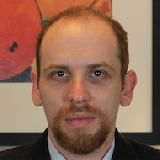Look at the image and answer the question in detail:
What is the individual wearing?

The individual is dressed in formal attire, which is likely a suit, conveying a sense of professionalism and expertise in their field.